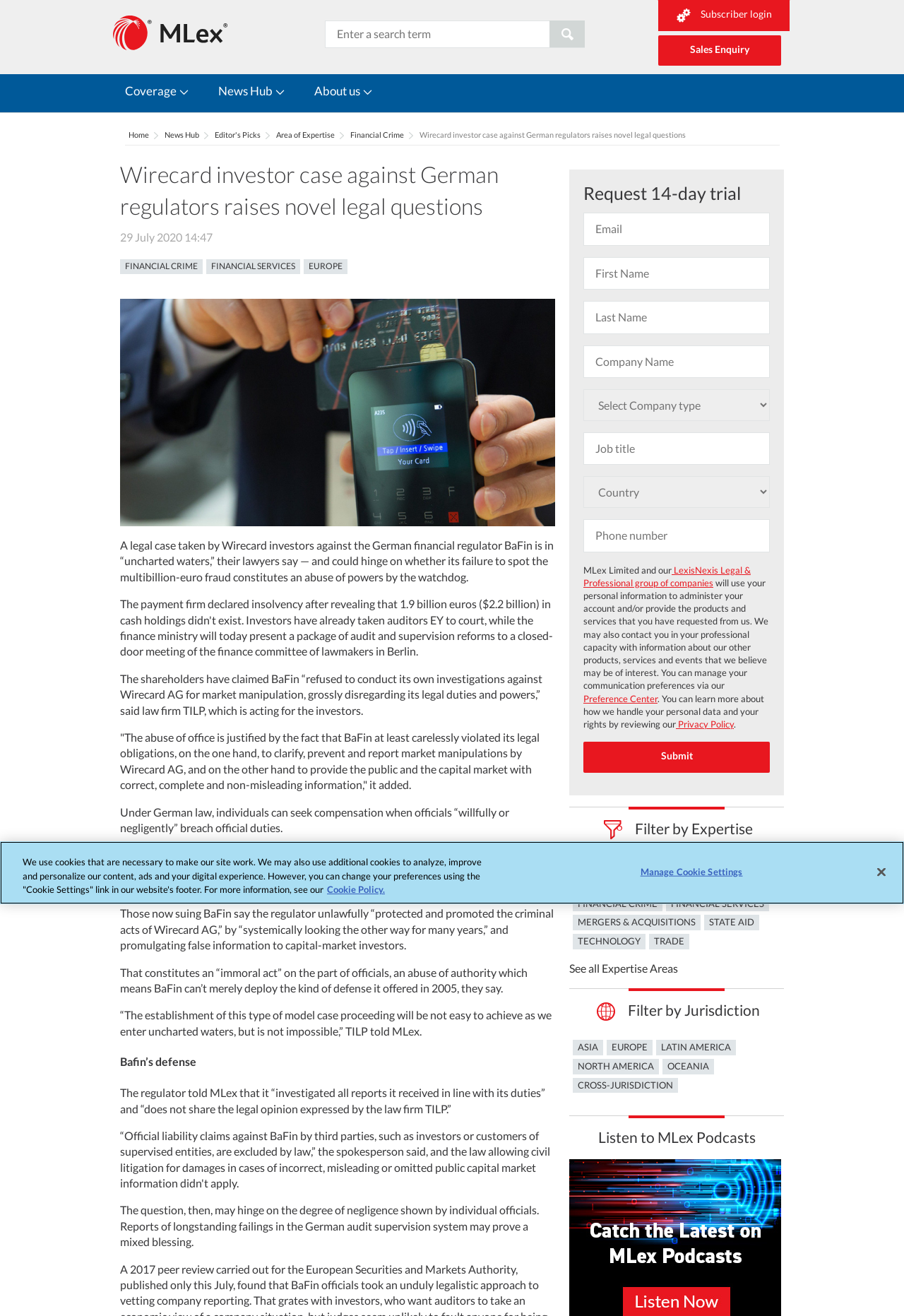Based on the element description: "name="query" placeholder="Enter a search term"", identify the bounding box coordinates for this UI element. The coordinates must be four float numbers between 0 and 1, listed as [left, top, right, bottom].

[0.354, 0.017, 0.642, 0.038]